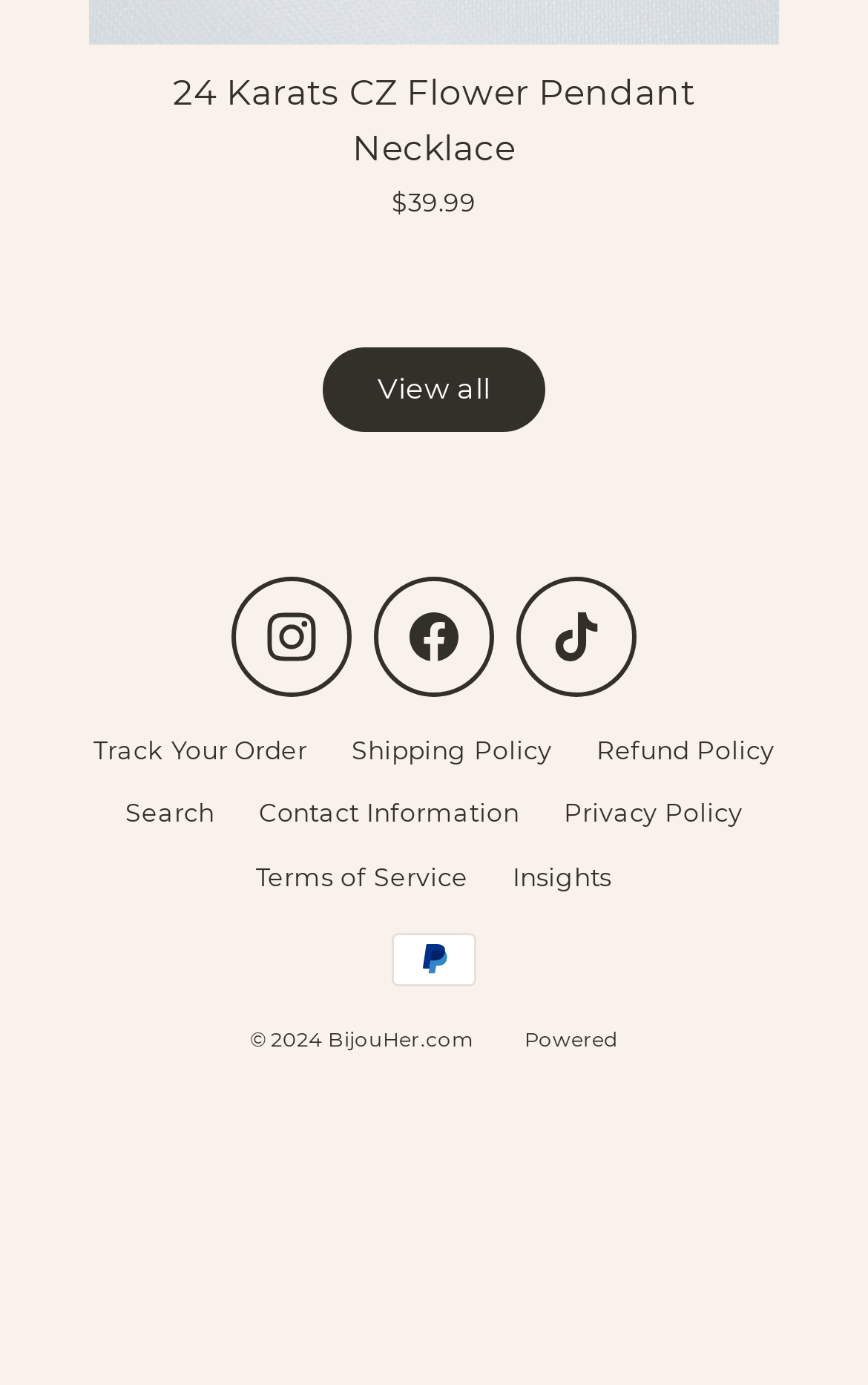What type of information can be found in the 'Insights' section?
Answer briefly with a single word or phrase based on the image.

Unknown